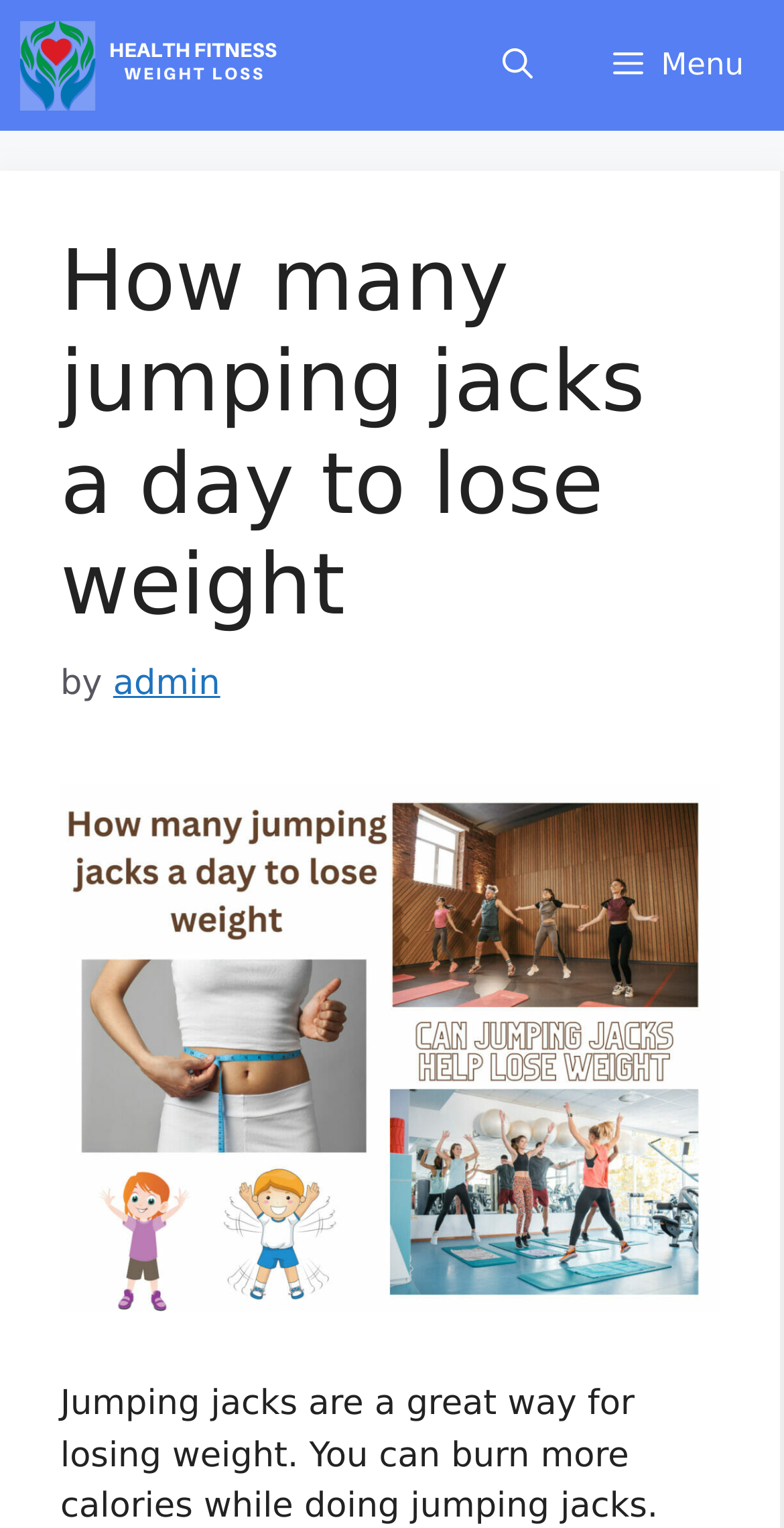Determine the bounding box of the UI component based on this description: "Term of use". The bounding box coordinates should be four float values between 0 and 1, i.e., [left, top, right, bottom].

None